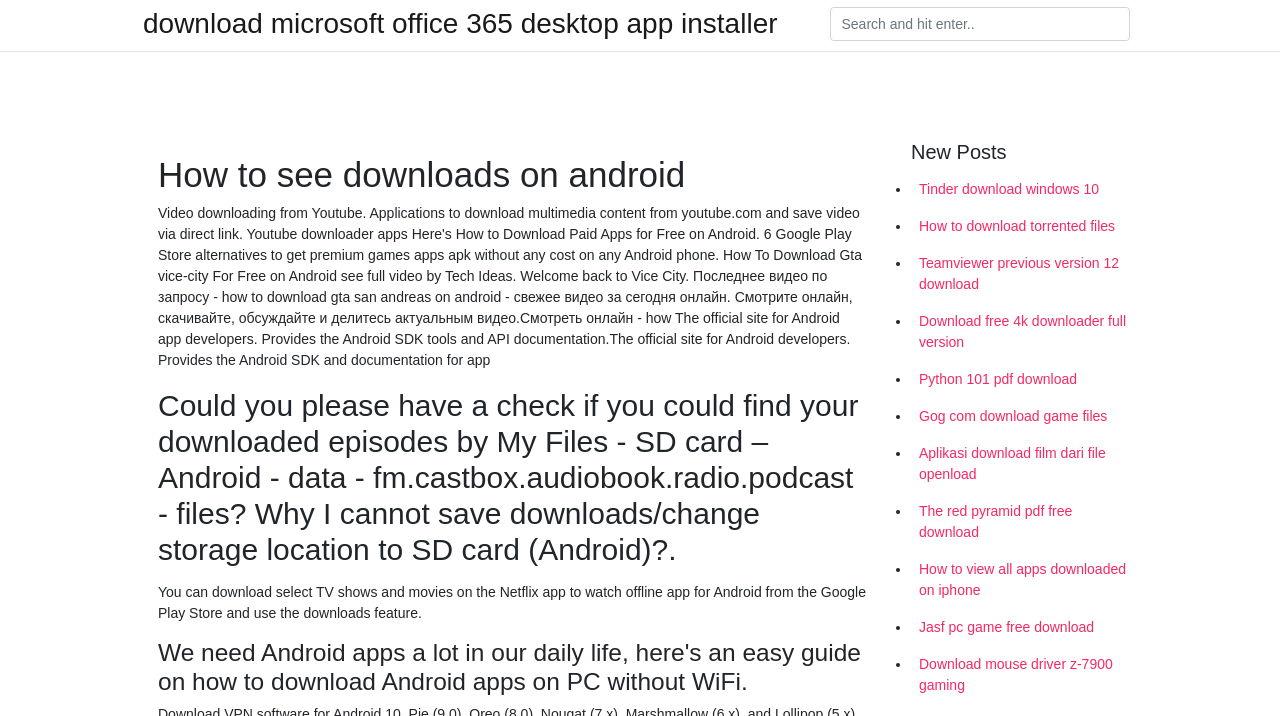What type of content is listed below the 'New Posts' heading?
Refer to the image and provide a thorough answer to the question.

The 'New Posts' heading is located at the middle of the webpage, and below it, there are several links listed with bullet points, which are related to downloading various files and applications.